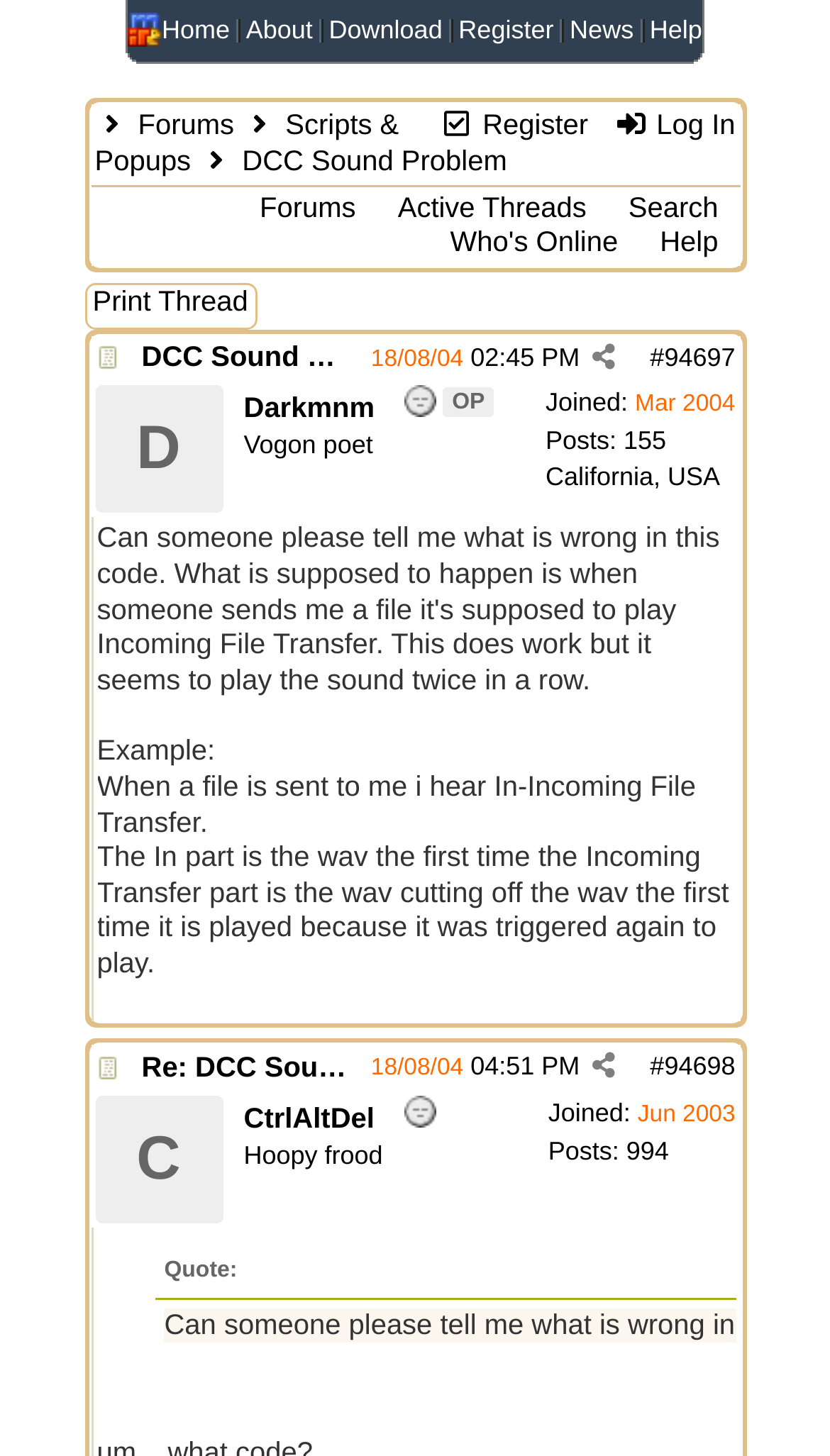Bounding box coordinates are specified in the format (top-left x, top-left y, bottom-right x, bottom-right y). All values are floating point numbers bounded between 0 and 1. Please provide the bounding box coordinate of the region this sentence describes: Help

[0.783, 0.01, 0.846, 0.031]